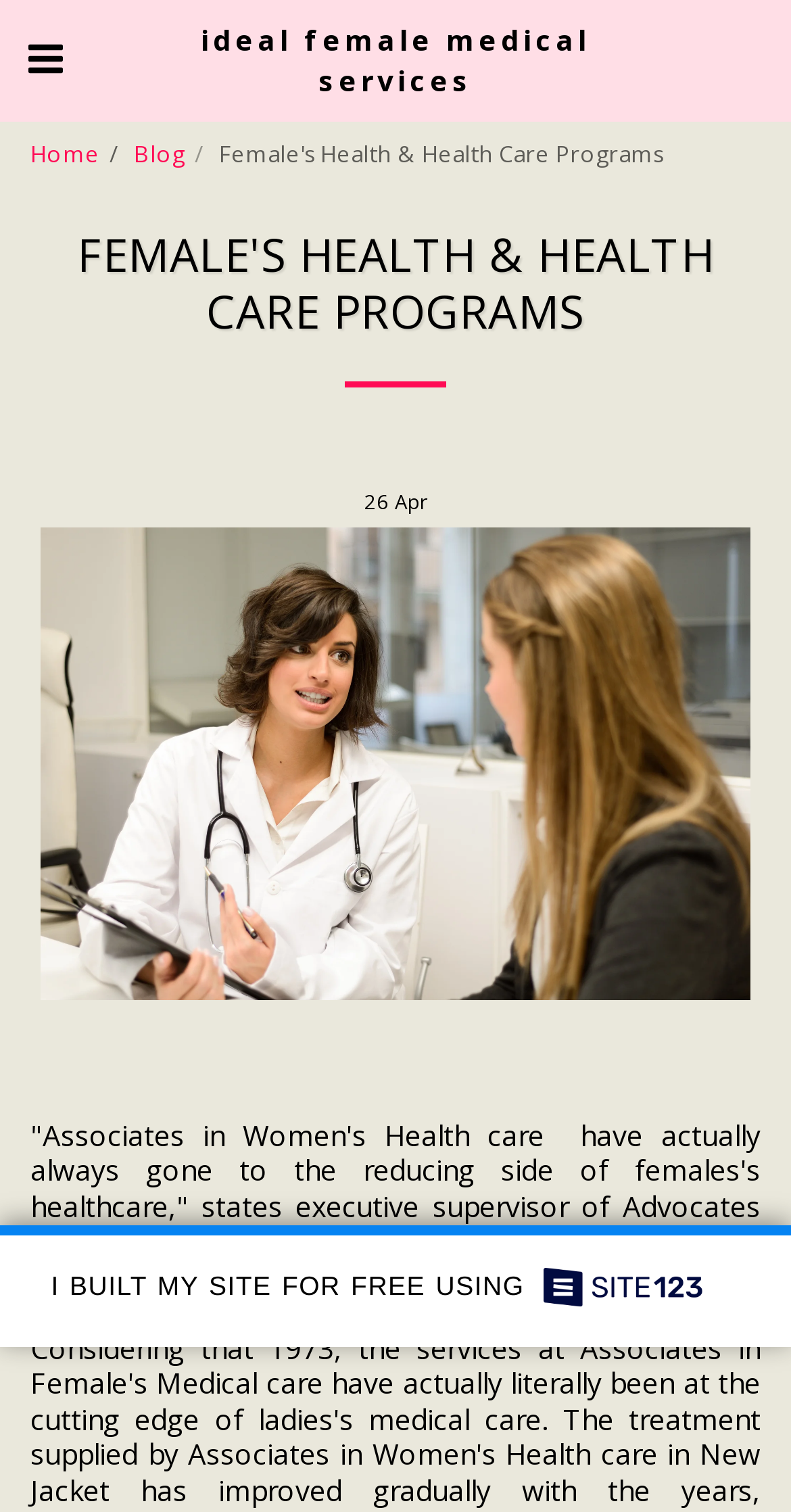Using the details from the image, please elaborate on the following question: How many navigation links are there?

I counted the number of navigation links by looking at the links 'Home', 'Blog', and 'ideal female medical services' which are located at the top of the webpage.